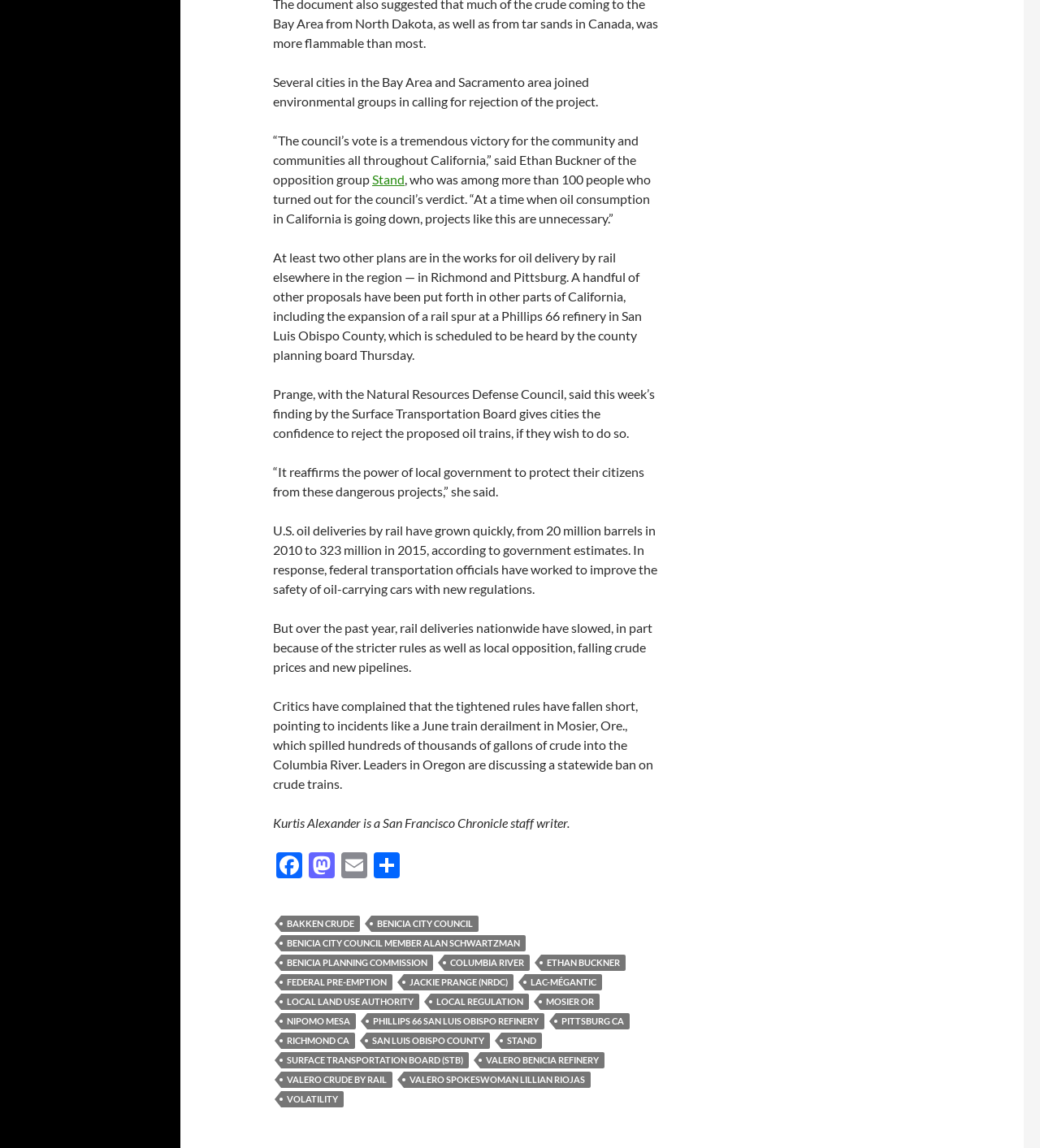Please determine the bounding box coordinates of the element to click on in order to accomplish the following task: "Check the article by Kurtis Alexander". Ensure the coordinates are four float numbers ranging from 0 to 1, i.e., [left, top, right, bottom].

[0.262, 0.71, 0.548, 0.723]